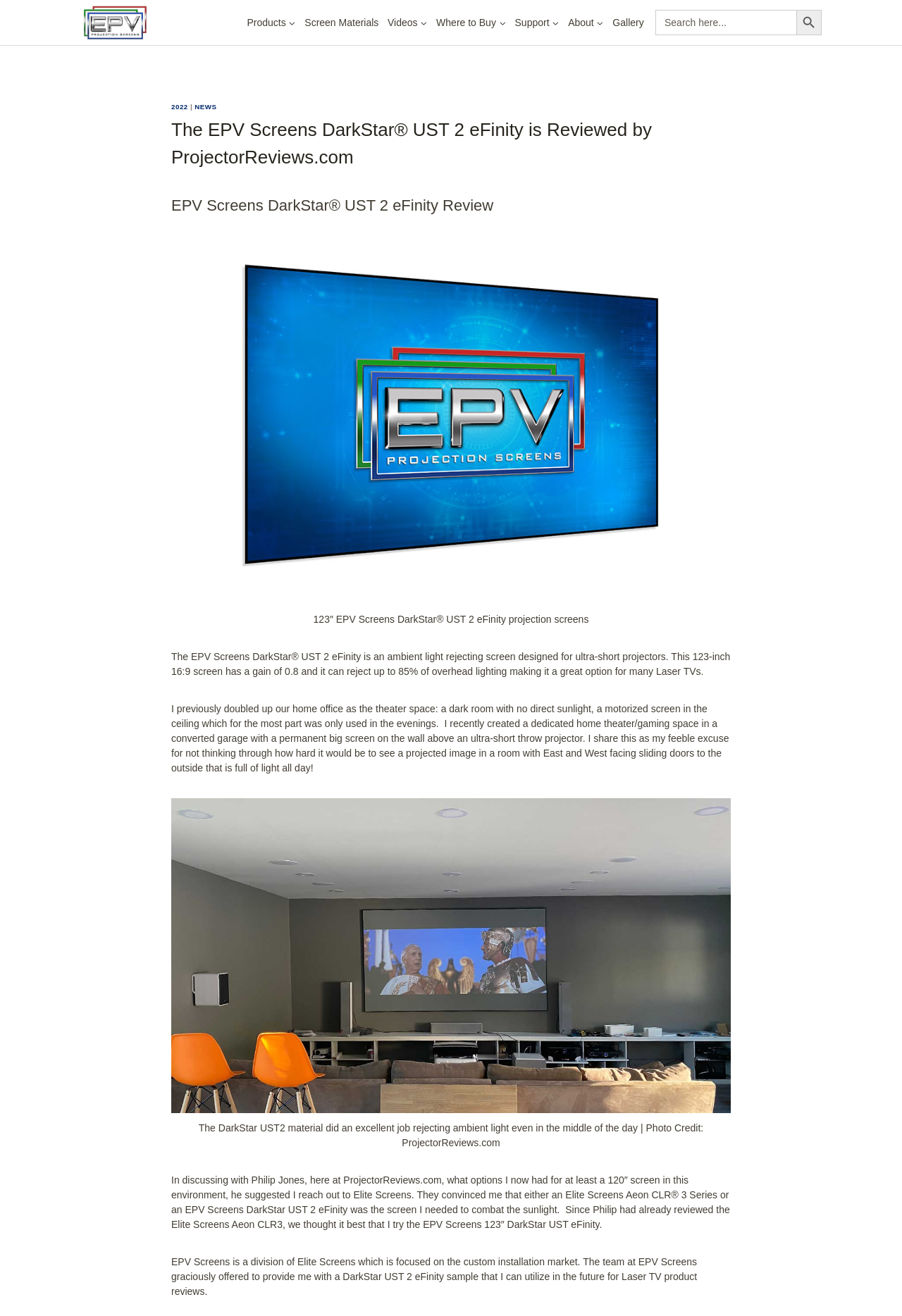What is the main topic of the webpage?
Analyze the image and provide a thorough answer to the question.

The main topic of the webpage is the review of EPV Screens DarkStar UST 2 eFinity, which is a type of projection screen. The webpage contains a detailed review of the product, including its features, performance, and usage in a home theater setting.